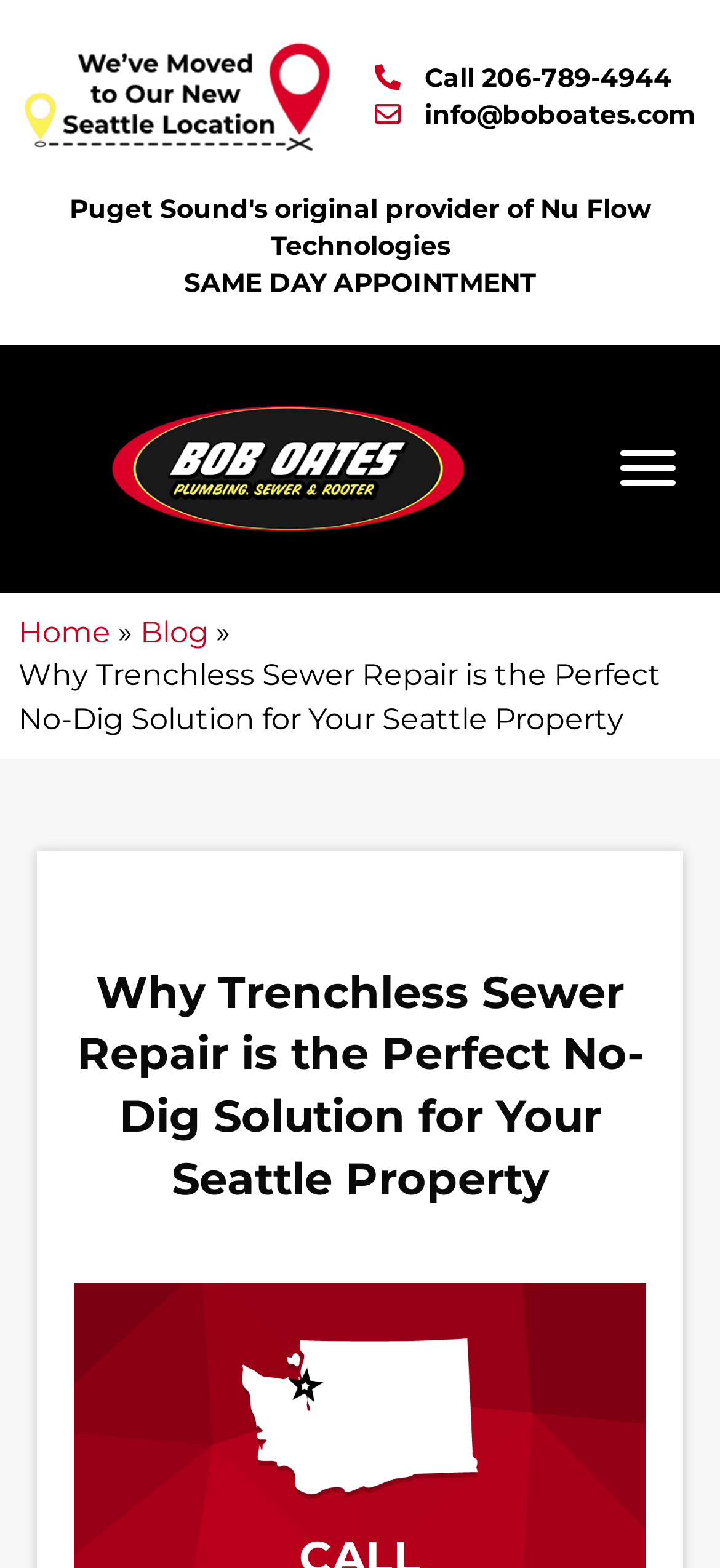Specify the bounding box coordinates of the element's area that should be clicked to execute the given instruction: "Check the copyright information". The coordinates should be four float numbers between 0 and 1, i.e., [left, top, right, bottom].

None